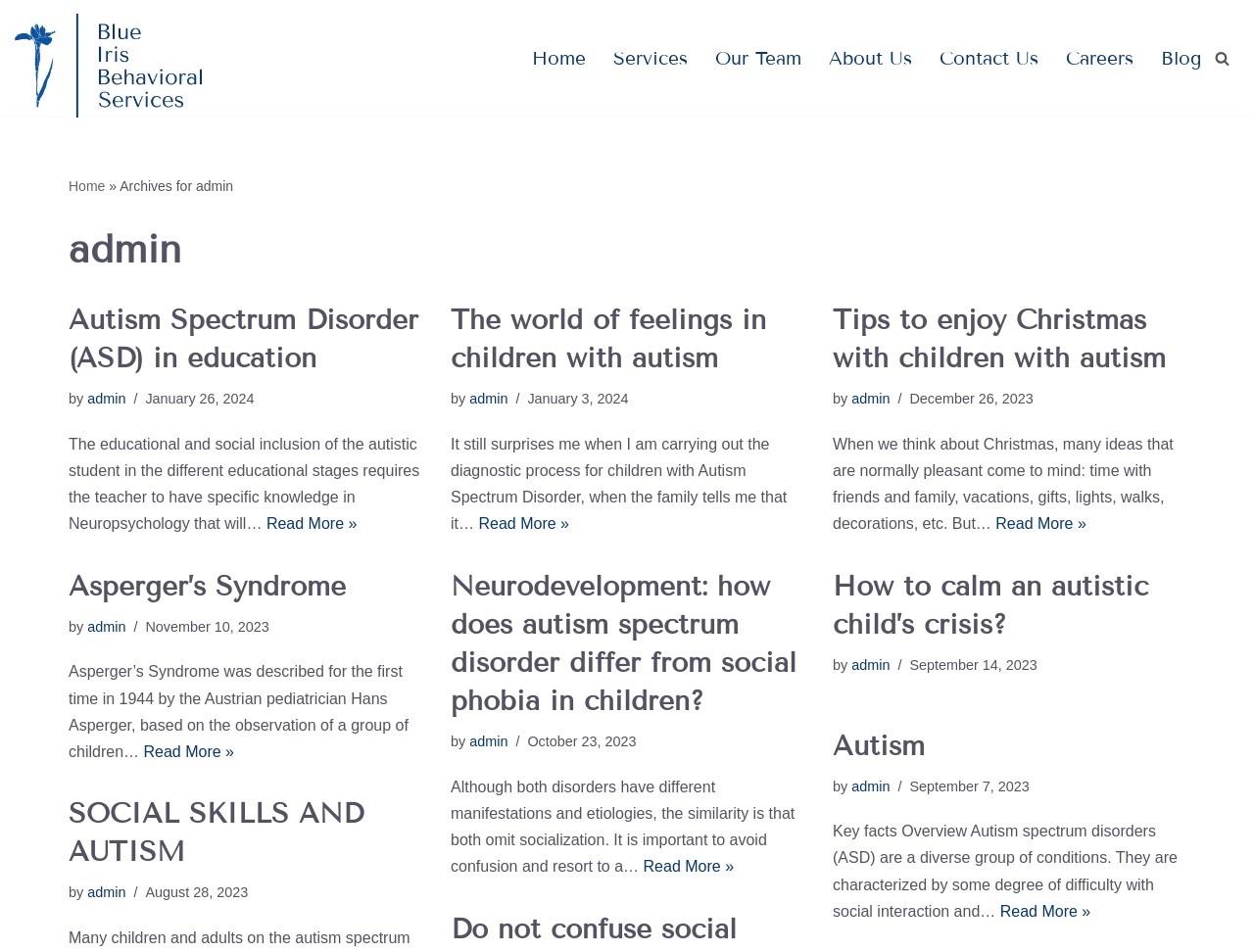What is the purpose of the 'Search' link? Observe the screenshot and provide a one-word or short phrase answer.

To search the website